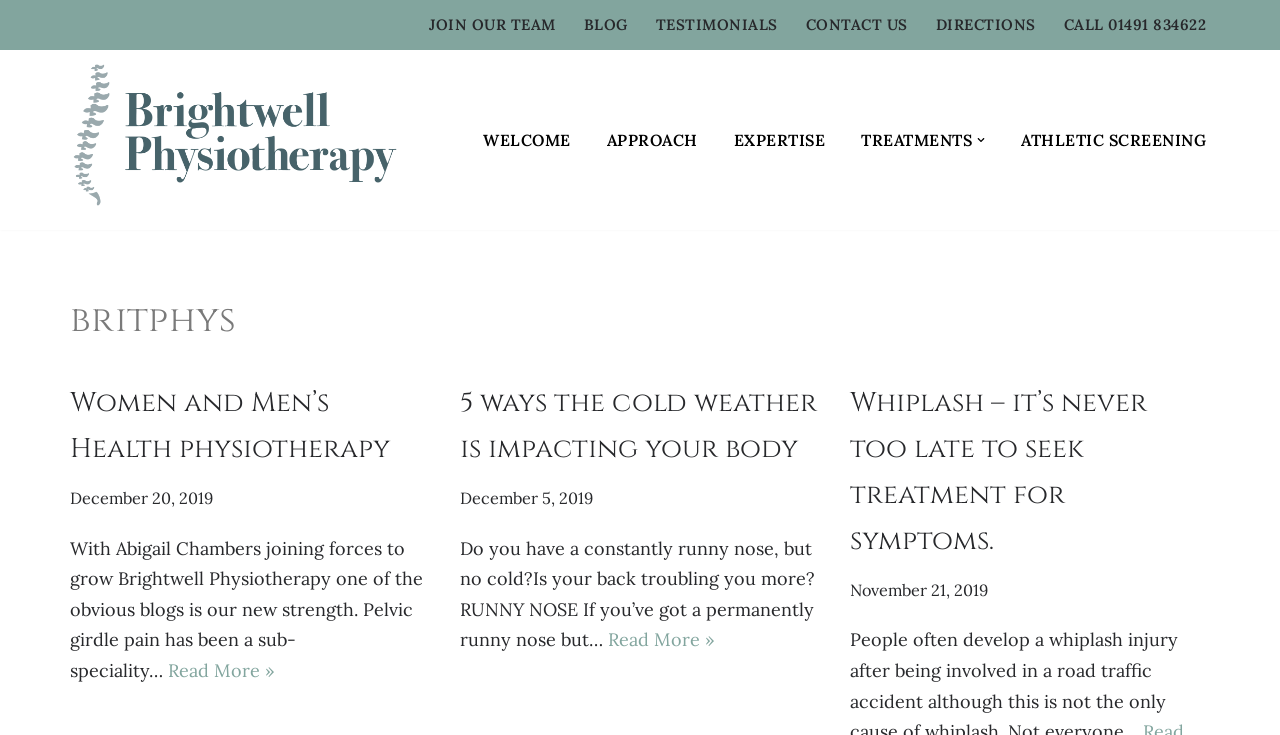Identify the bounding box coordinates of the clickable region to carry out the given instruction: "Read the blog post 'Women and Men’s Health physiotherapy'".

[0.055, 0.524, 0.305, 0.635]